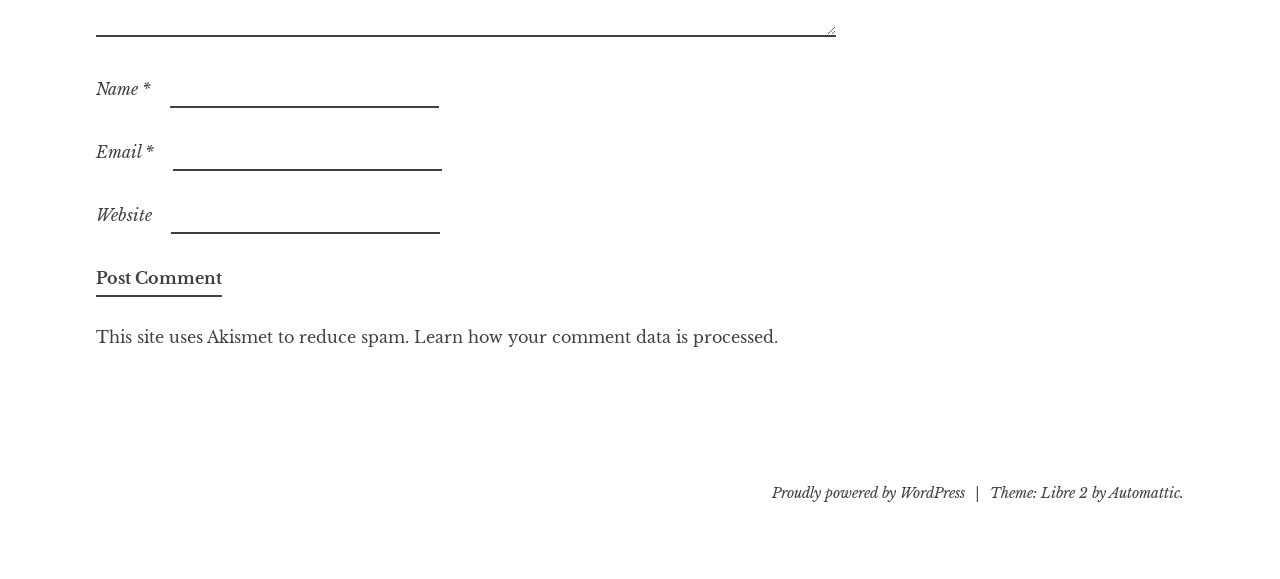Locate the bounding box coordinates for the element described below: "Automattic". The coordinates must be four float values between 0 and 1, formatted as [left, top, right, bottom].

[0.866, 0.835, 0.922, 0.867]